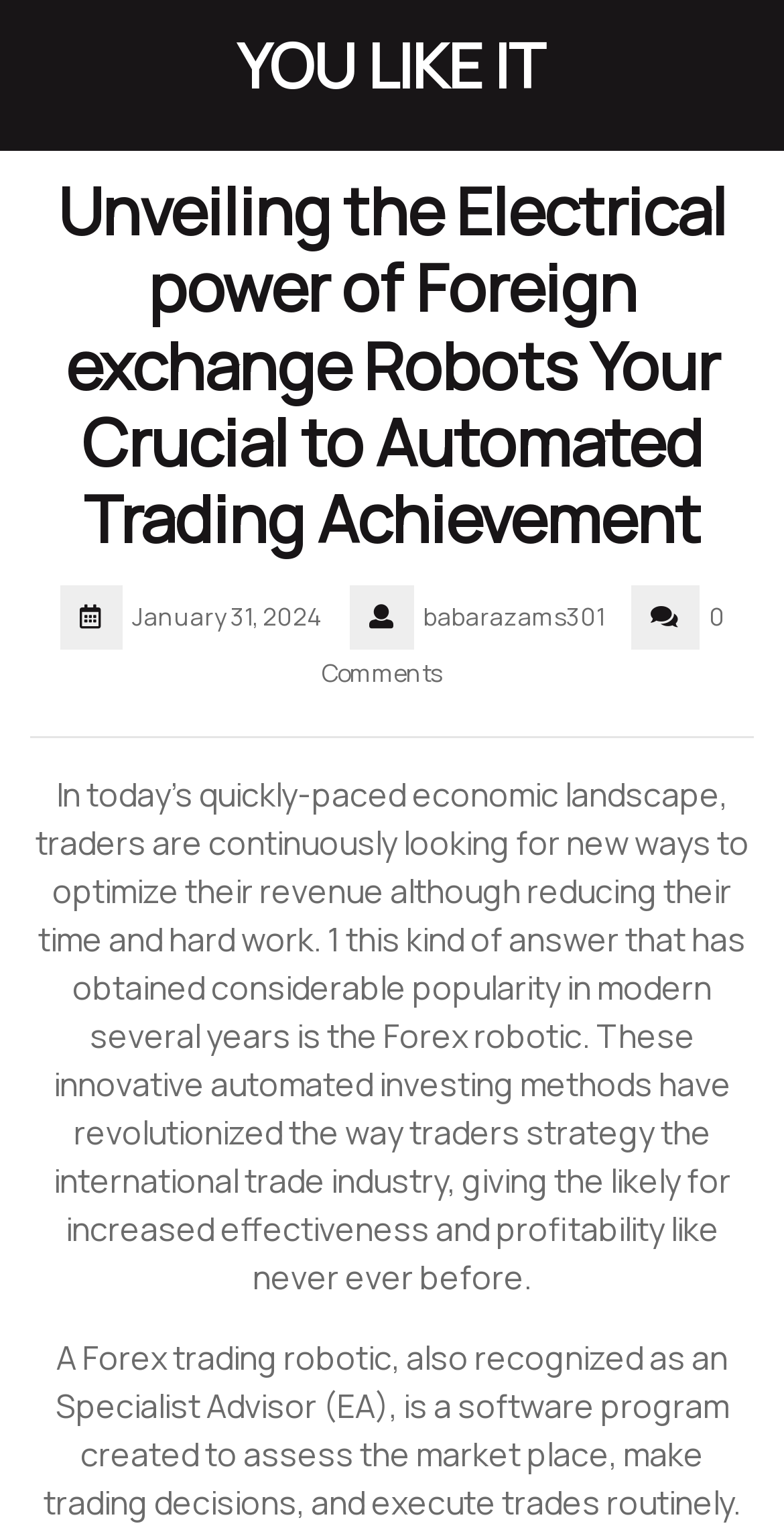Please determine and provide the text content of the webpage's heading.

YOU LIKE IT